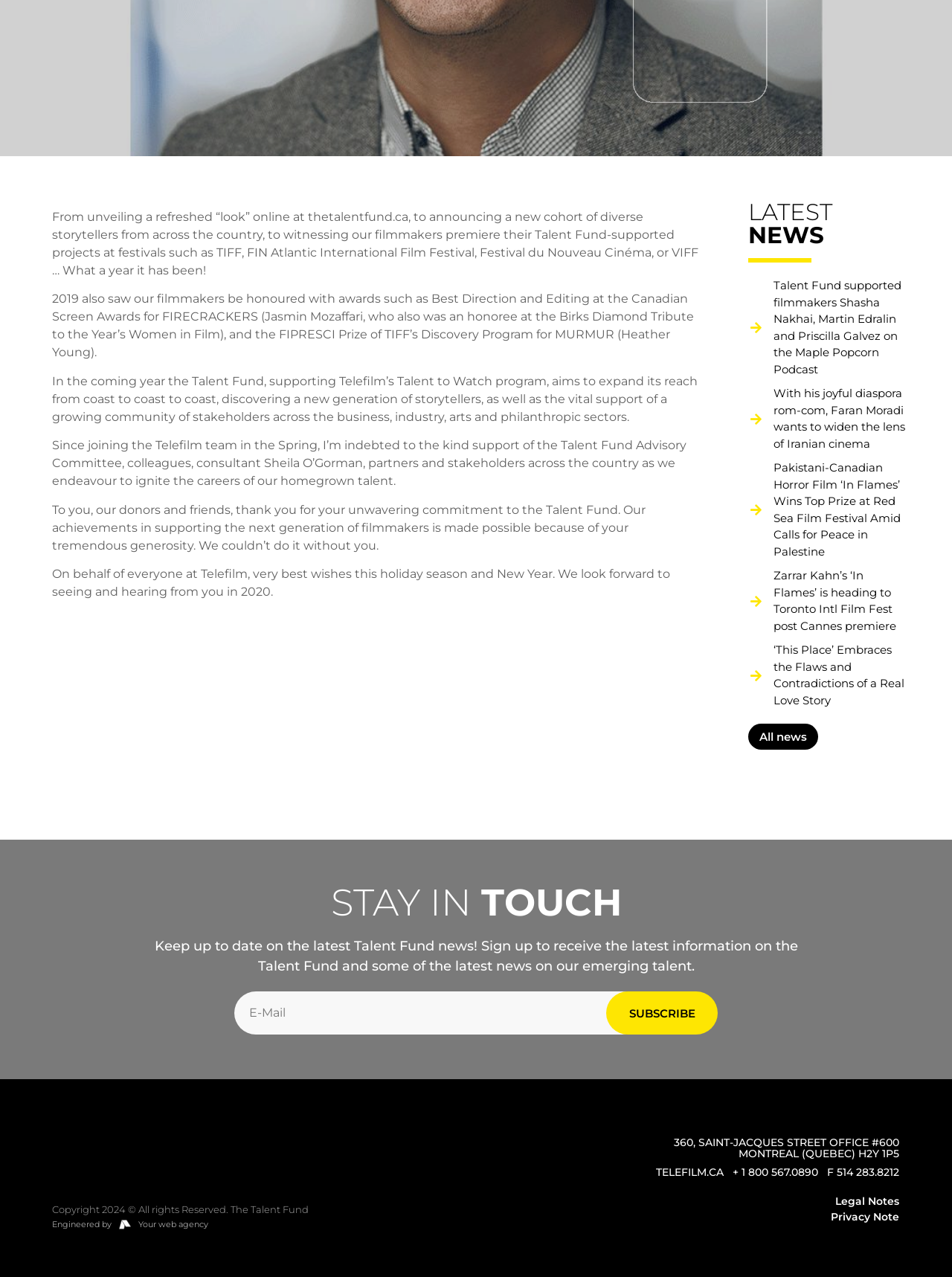Predict the bounding box of the UI element that fits this description: "Privacy Note".

[0.508, 0.947, 0.945, 0.959]